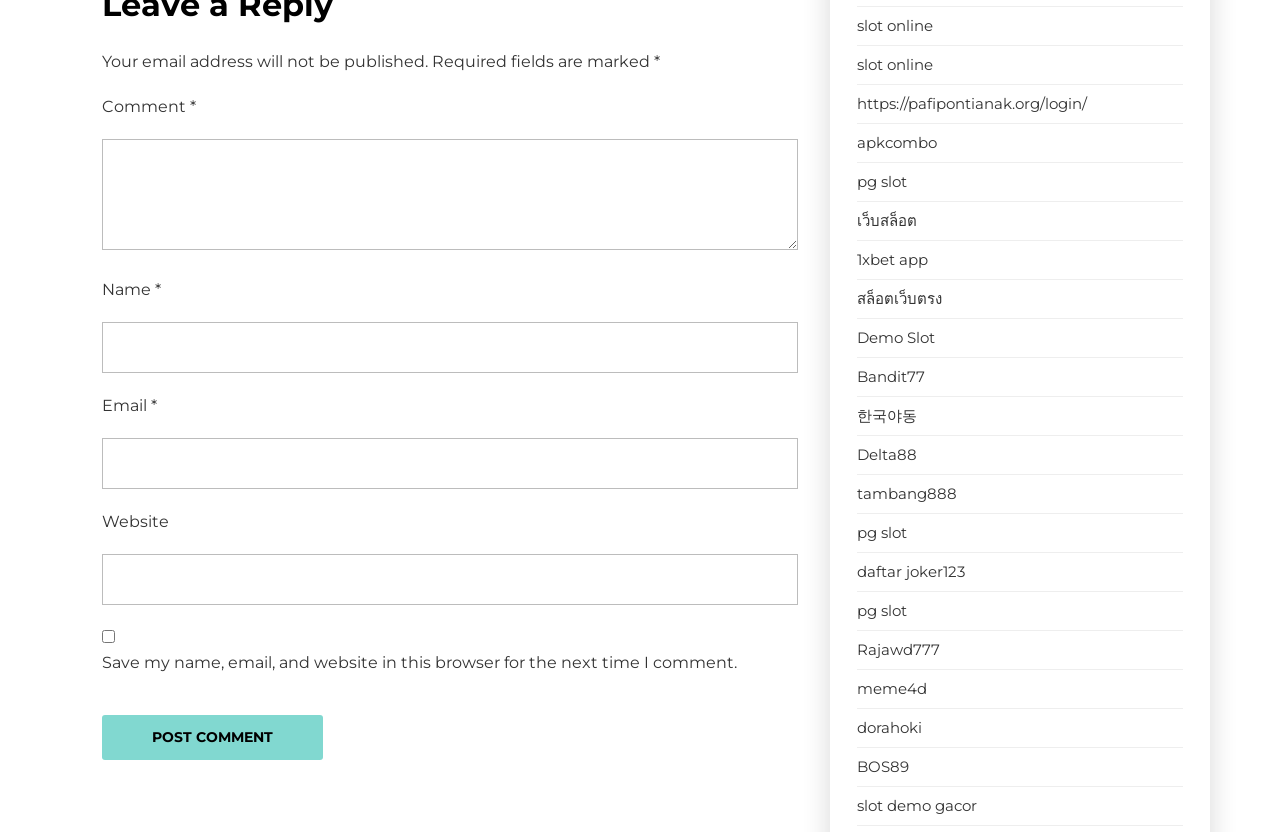Determine the bounding box coordinates for the area that needs to be clicked to fulfill this task: "Visit the slot online website". The coordinates must be given as four float numbers between 0 and 1, i.e., [left, top, right, bottom].

[0.67, 0.02, 0.729, 0.043]